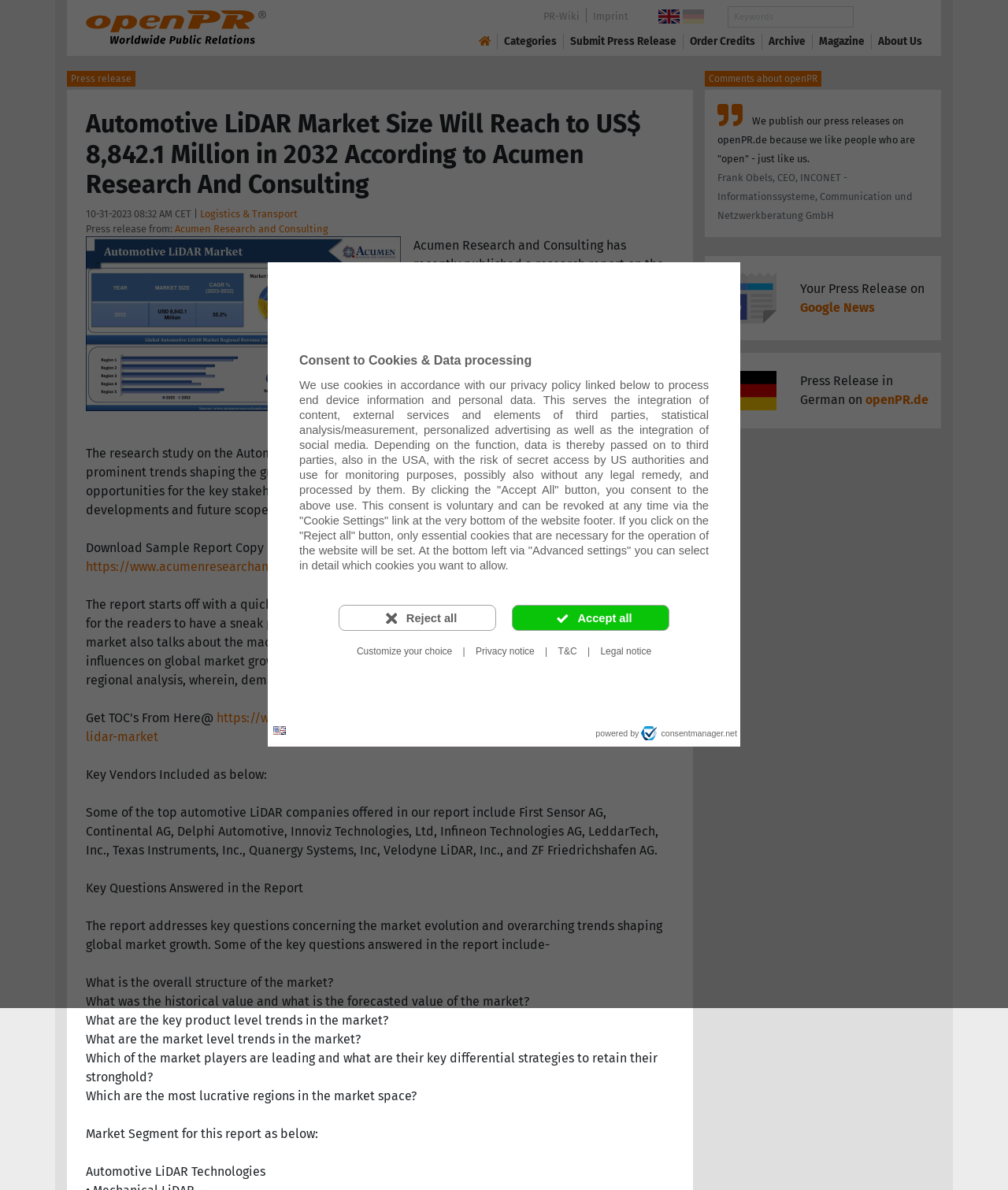Pinpoint the bounding box coordinates of the clickable element to carry out the following instruction: "Submit a press release."

[0.566, 0.028, 0.671, 0.042]